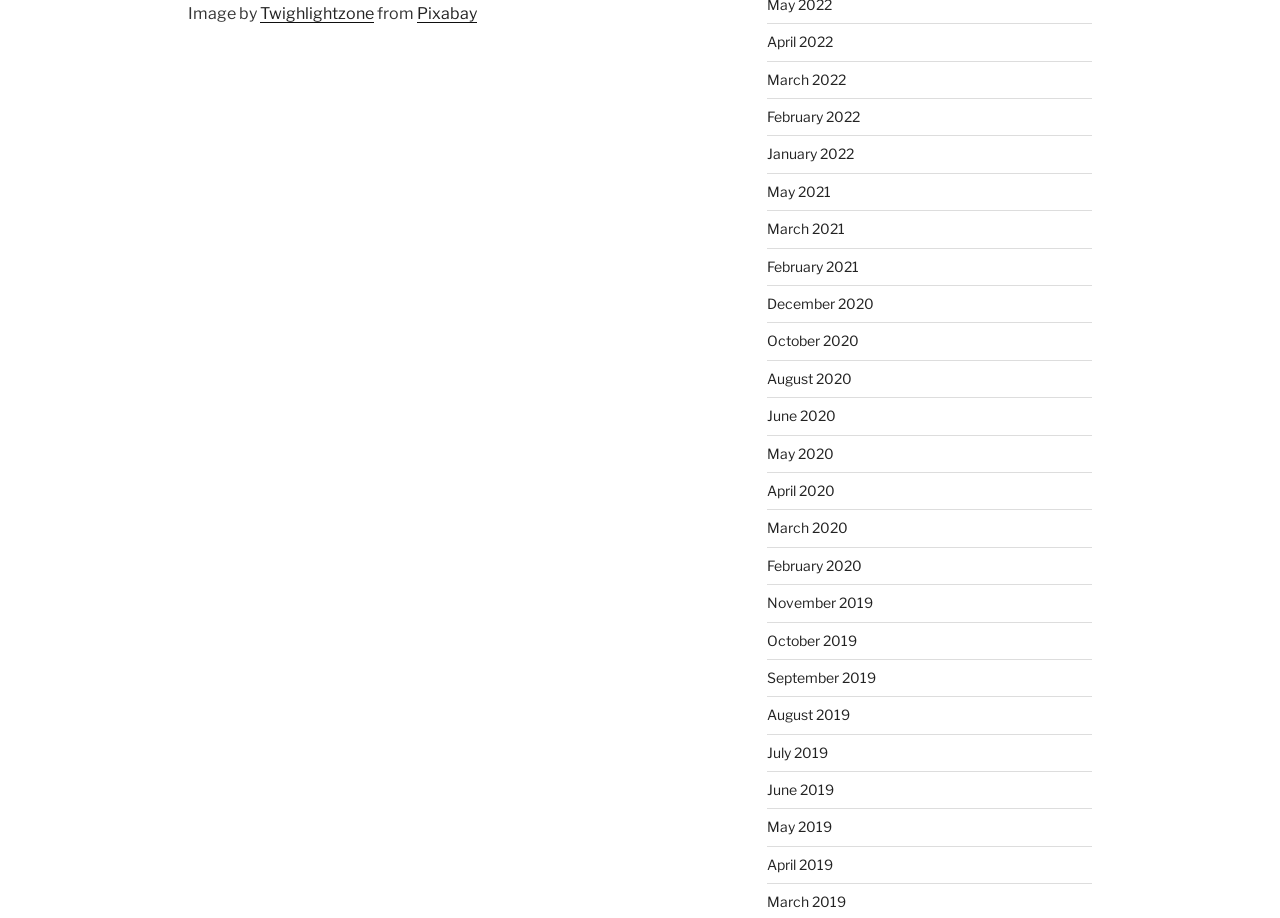What is the earliest month and year available on the webpage? Examine the screenshot and reply using just one word or a brief phrase.

May 2019